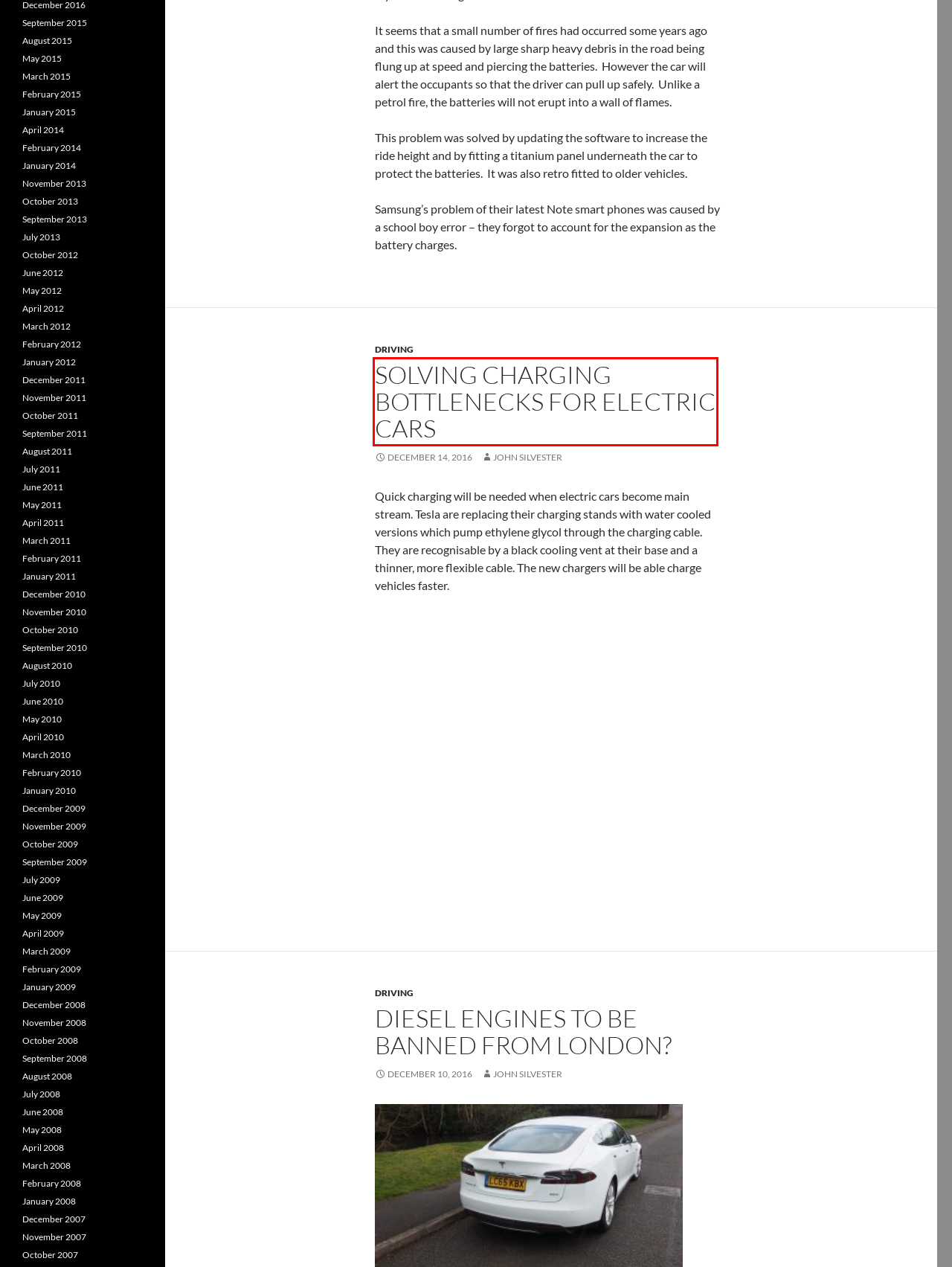Examine the screenshot of the webpage, noting the red bounding box around a UI element. Pick the webpage description that best matches the new page after the element in the red bounding box is clicked. Here are the candidates:
A. November | 2011 | Berkshire Driving School
B. November | 2013 | Berkshire Driving School
C. October | 2011 | Berkshire Driving School
D. February | 2011 | Berkshire Driving School
E. Solving Charging Bottlenecks for Electric Cars | Berkshire Driving School
F. February | 2015 | Berkshire Driving School
G. November | 2008 | Berkshire Driving School
H. October | 2013 | Berkshire Driving School

E